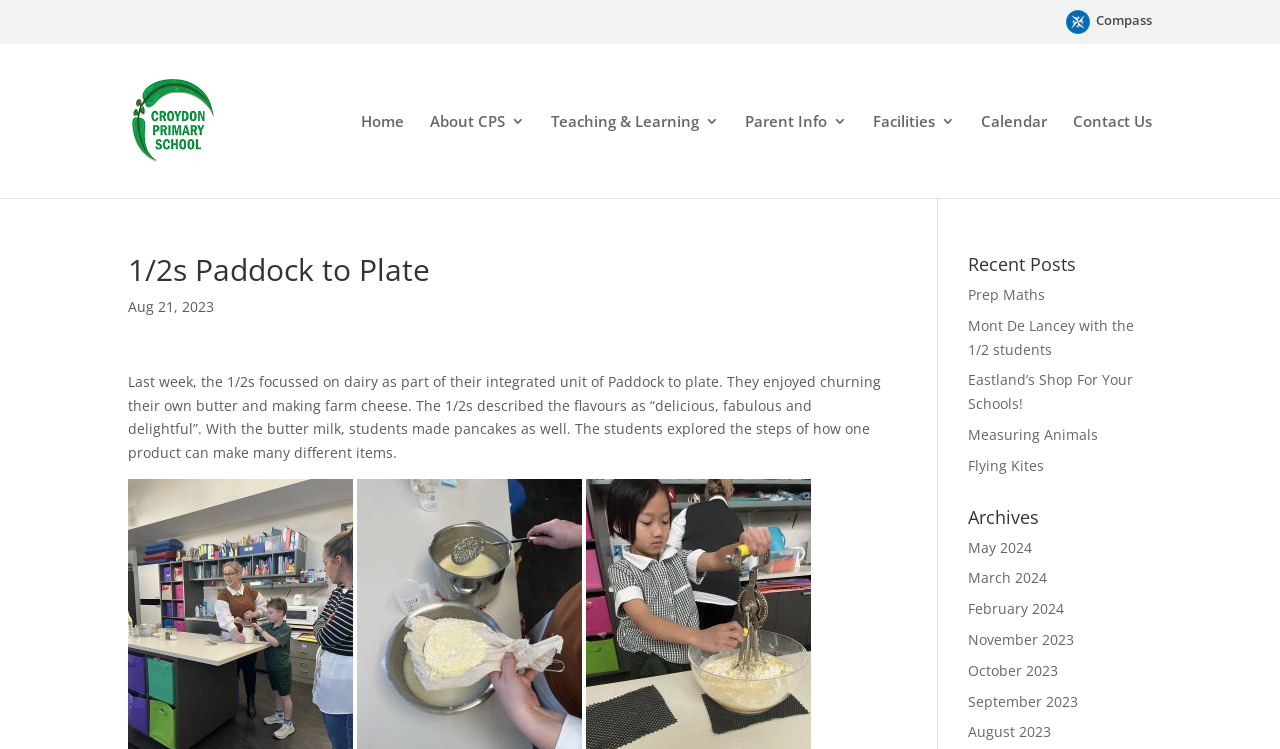Can you extract the primary headline text from the webpage?

1/2s Paddock to Plate